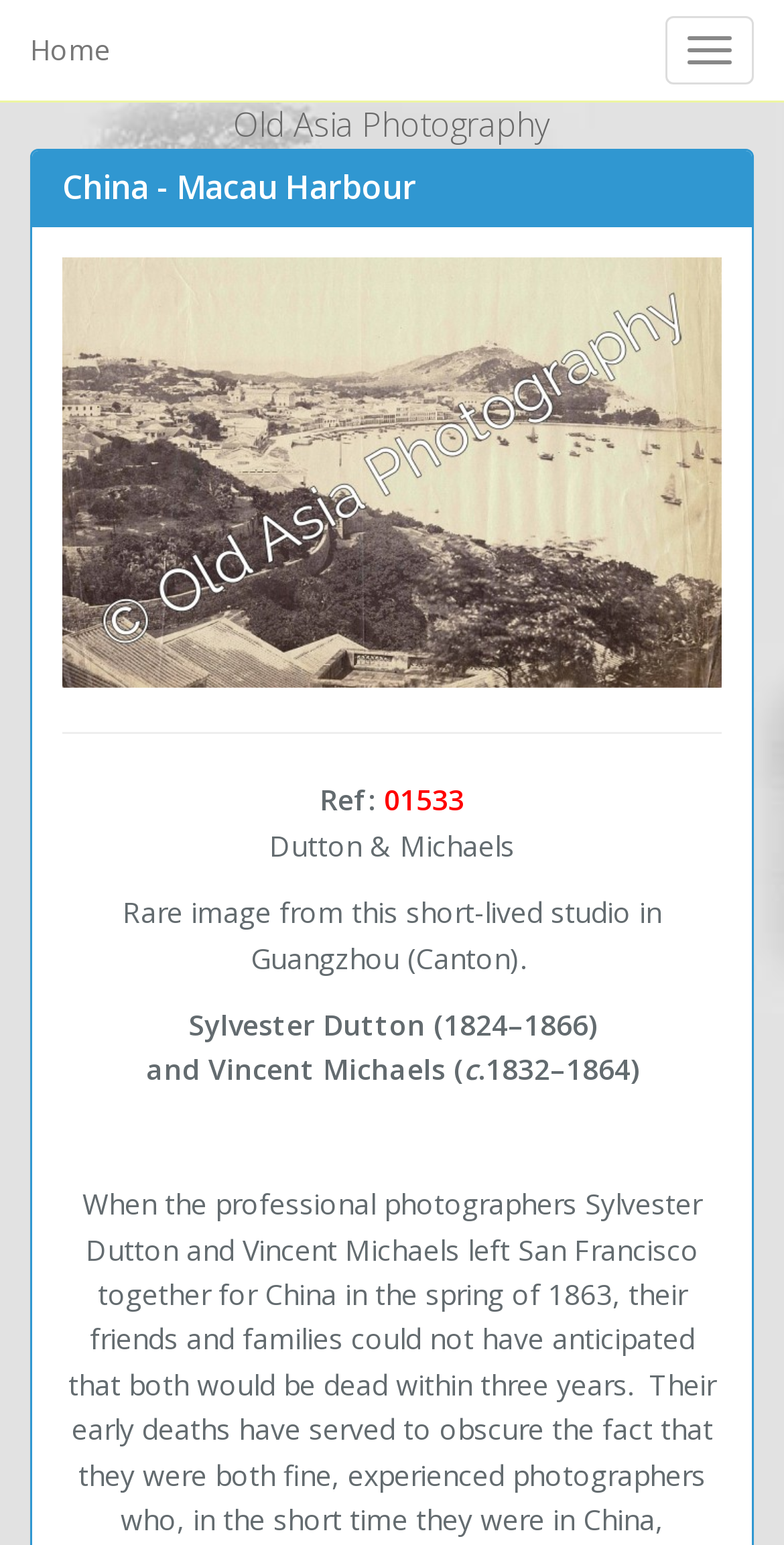Create a full and detailed caption for the entire webpage.

The webpage appears to be a product page for an old photograph from the Macau Harbour in China. At the top right corner, there is a button to toggle navigation. On the top left, there is a link to the homepage. 

Below the navigation elements, a prominent heading "China - Macau Harbour" is centered, taking up most of the width of the page. 

Further down, a horizontal separator line divides the page into two sections. In the lower section, there are several lines of text. On the left, there is a label "Ref:" followed by the reference number "01533". To the right of the reference number, the photographer's name "Dutton & Michaels" is displayed. 

Below the photographer's name, a description of the photograph is provided, stating that it is a rare image from a short-lived studio in Guangzhou (Canton) and mentioning its condition. The description is followed by a brief biographical note about the photographers, Sylvester Dutton and Vincent Michaels, including their birth and death years.